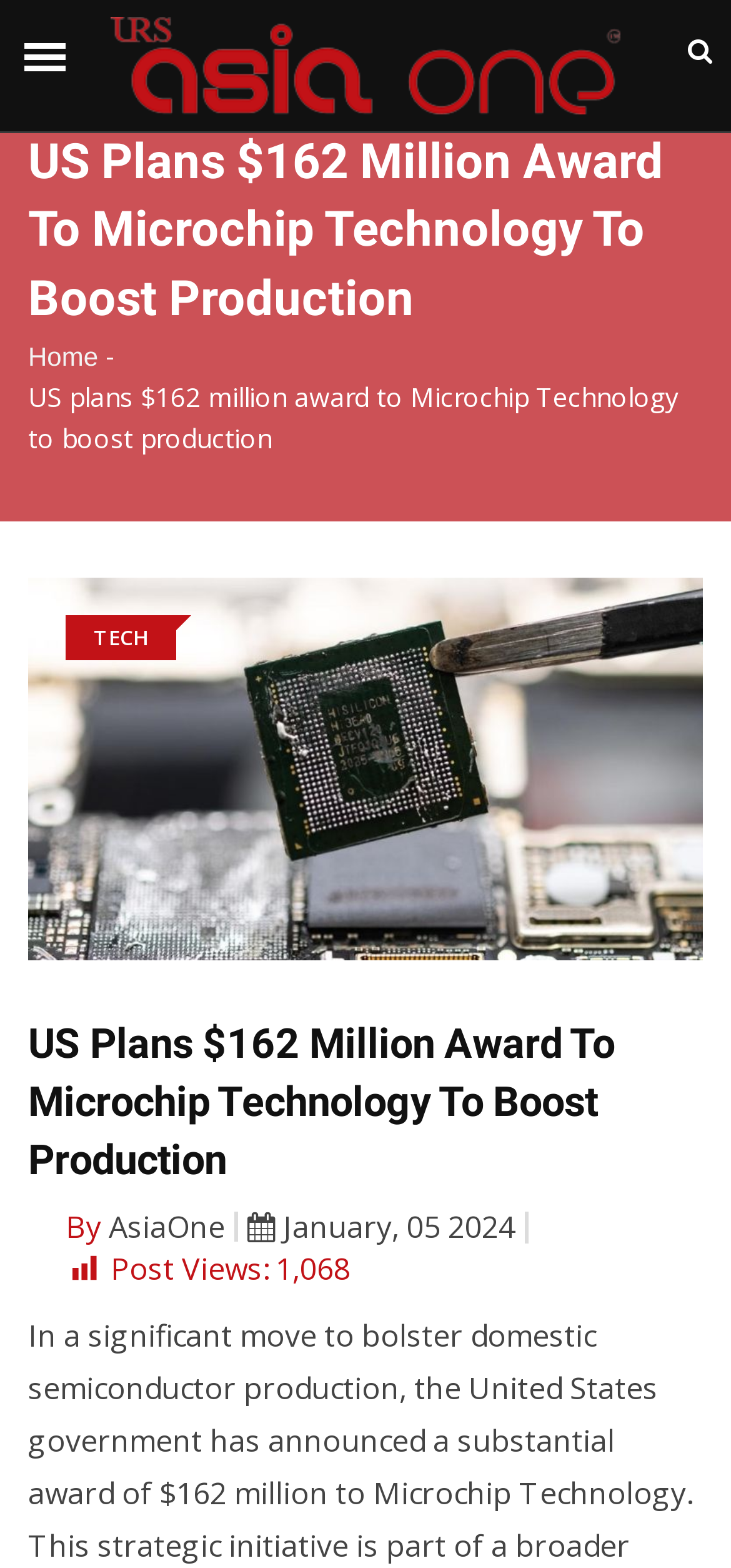Answer in one word or a short phrase: 
What is the name of the publication?

AsiaOne